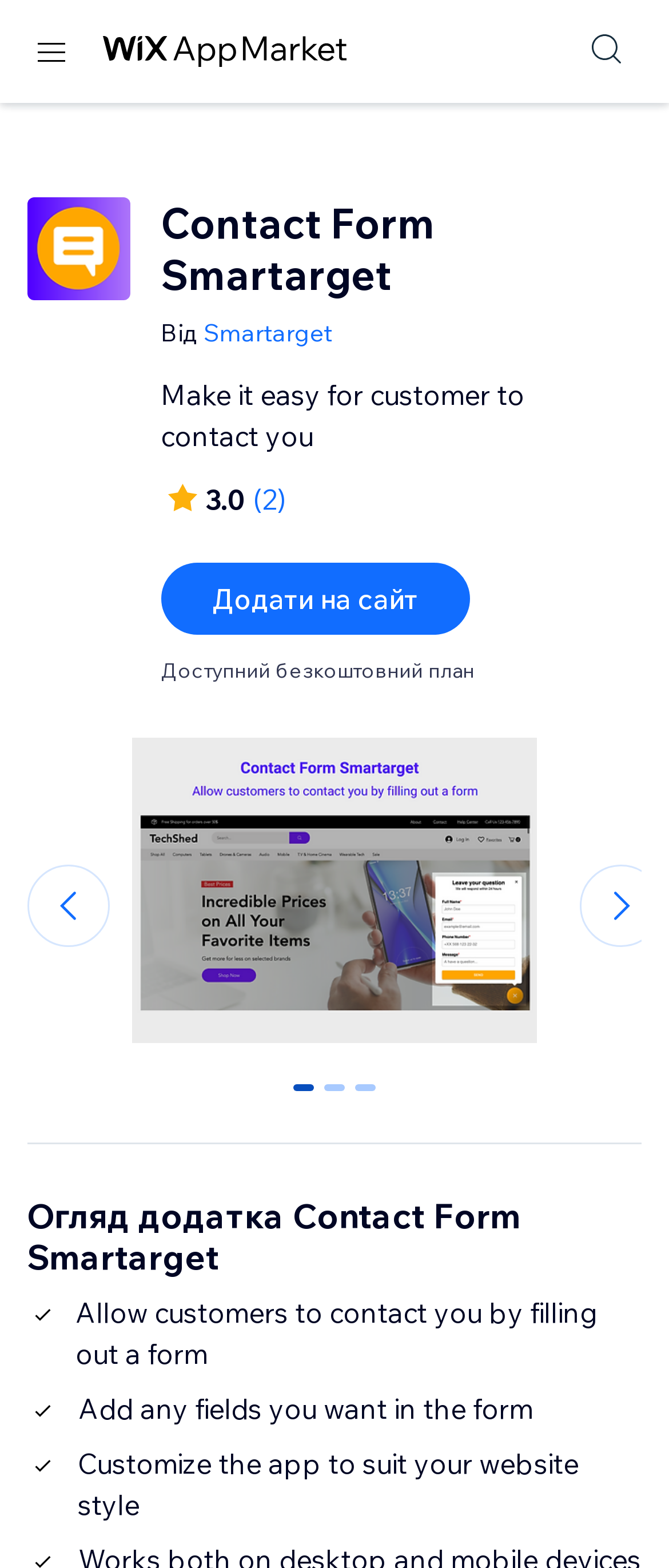Can you find and provide the title of the webpage?

Contact Form Smartarget